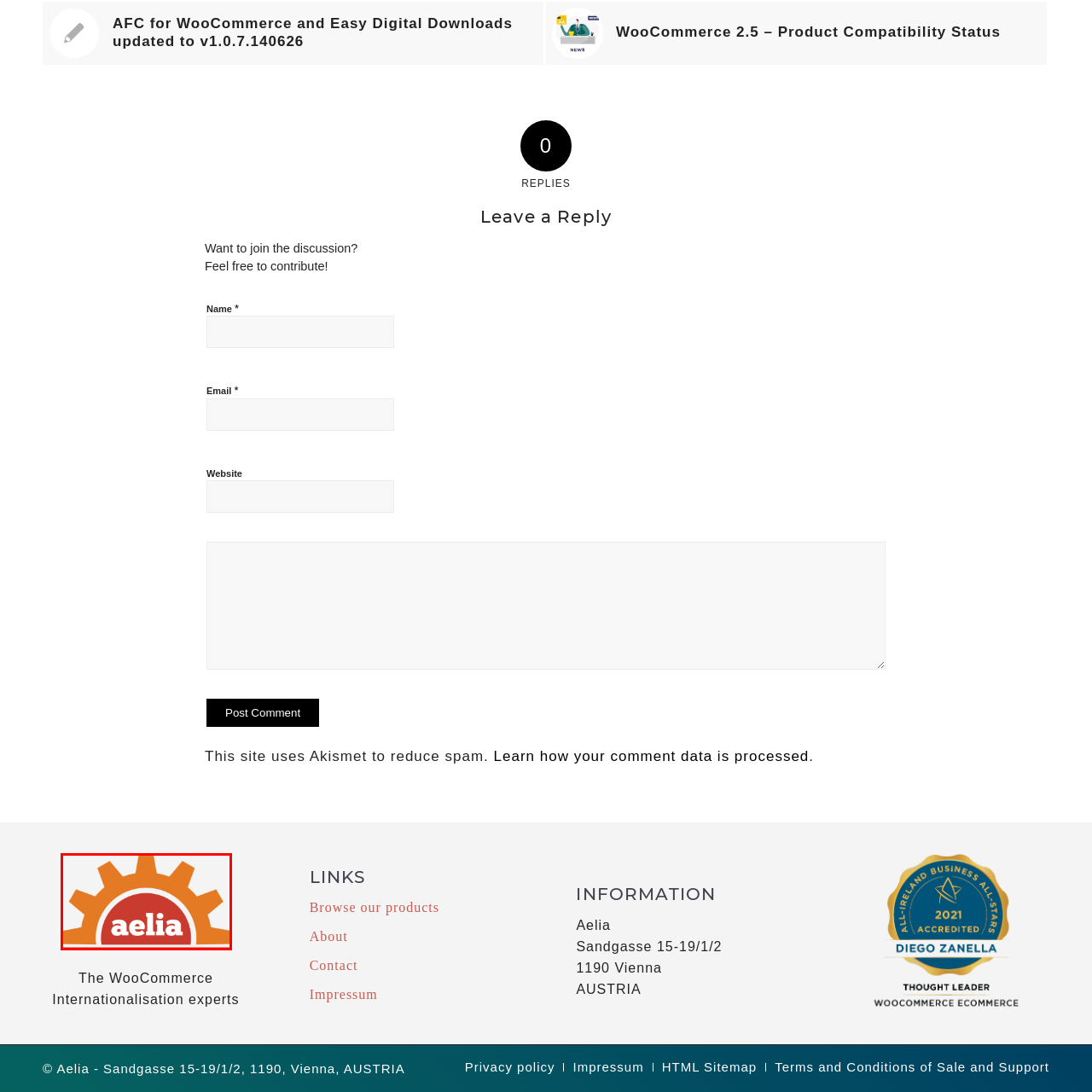Provide an elaborate description of the visual elements present in the image enclosed by the red boundary.

The image features the logo of Aelia, prominently showcasing its brand identity. The logo is characterized by a circular design with a vibrant orange gear encircling a bold red center. The word "aelia" is displayed in a clean, modern font in white, making it stand out against the red background. This logo symbolizes Aelia's focus on eCommerce solutions and their expertise in WooCommerce internationalization, indicating a commitment to enhancing online shopping experiences. The design is both professional and approachable, reflecting the company’s innovative spirit within the digital marketplace.